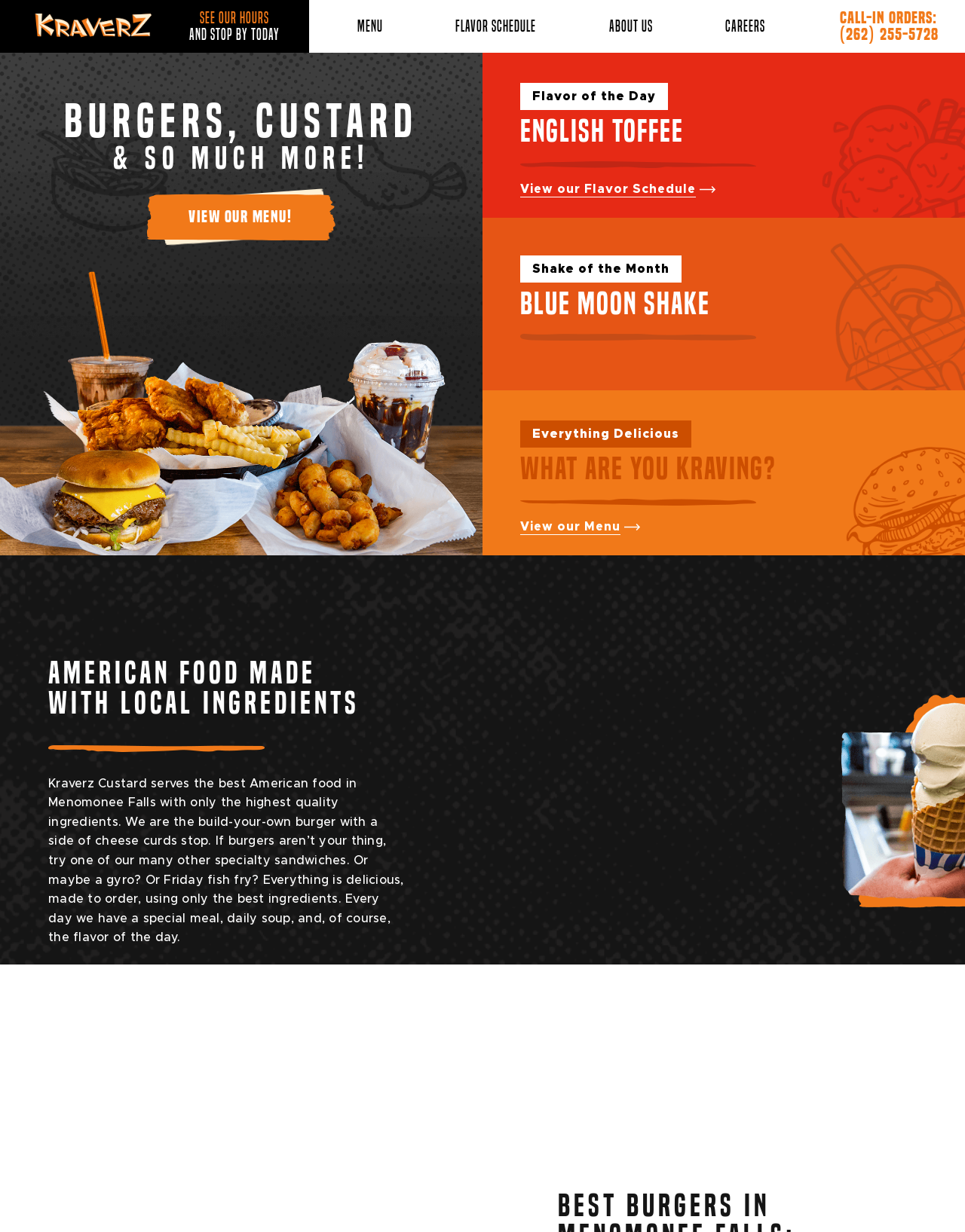Use a single word or phrase to answer the question:
What is the Shake of the Month?

Blue Moon Shake